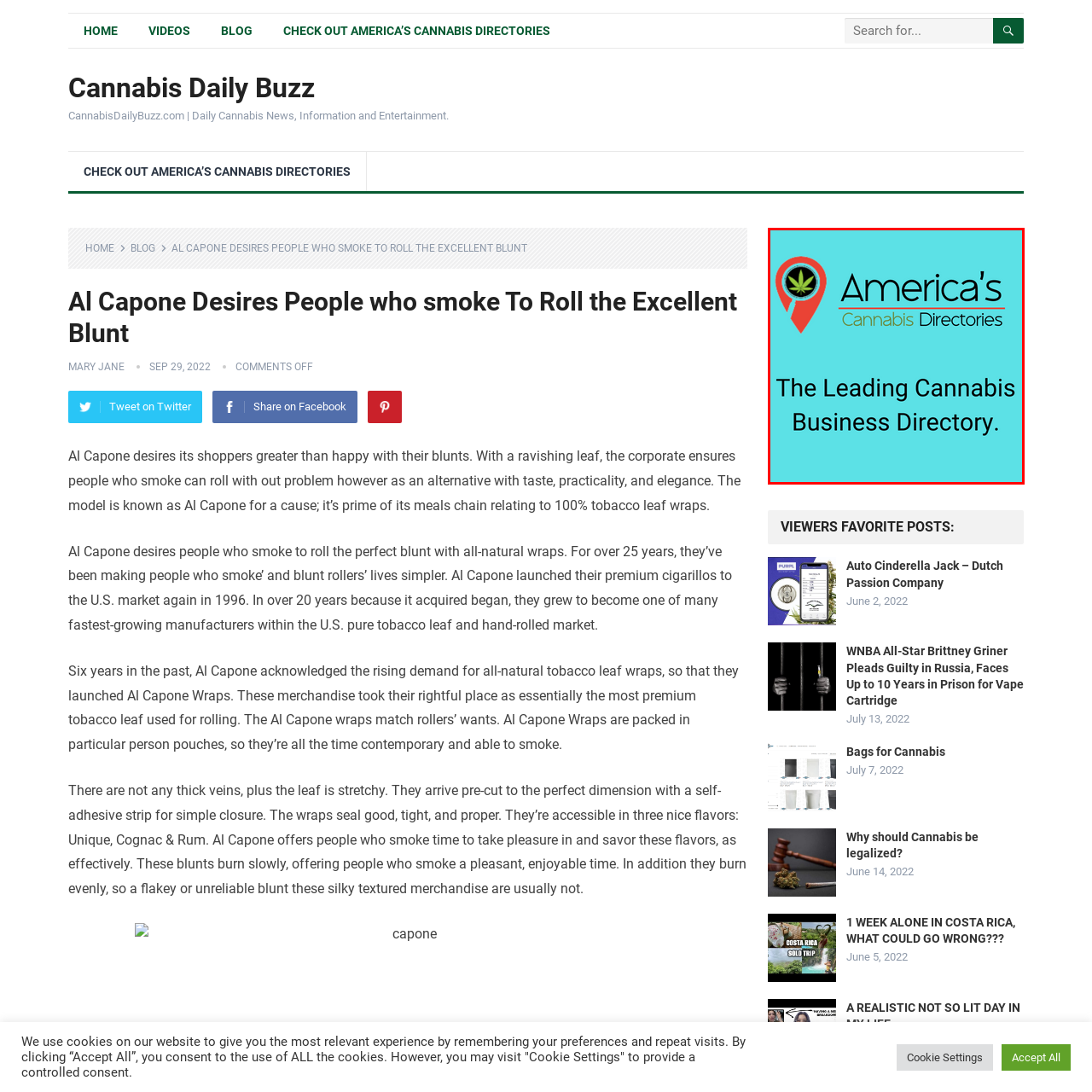What is the shape of the location pin?
Inspect the image portion within the red bounding box and deliver a detailed answer to the question.

The location pin is red in color, and it contains a stylized green cannabis leaf, which symbolizes the focus on cannabis-related businesses.